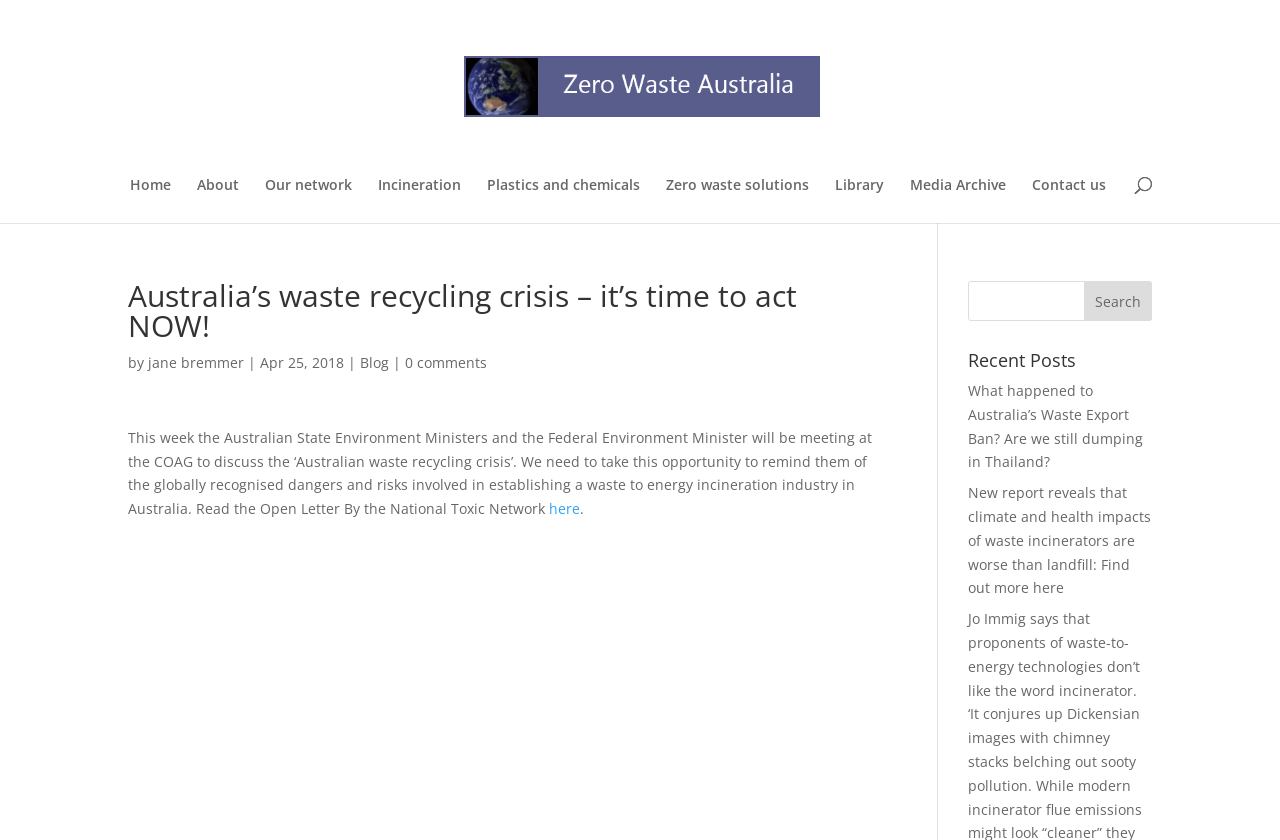Kindly determine the bounding box coordinates for the area that needs to be clicked to execute this instruction: "Click on the Home link".

[0.102, 0.212, 0.134, 0.265]